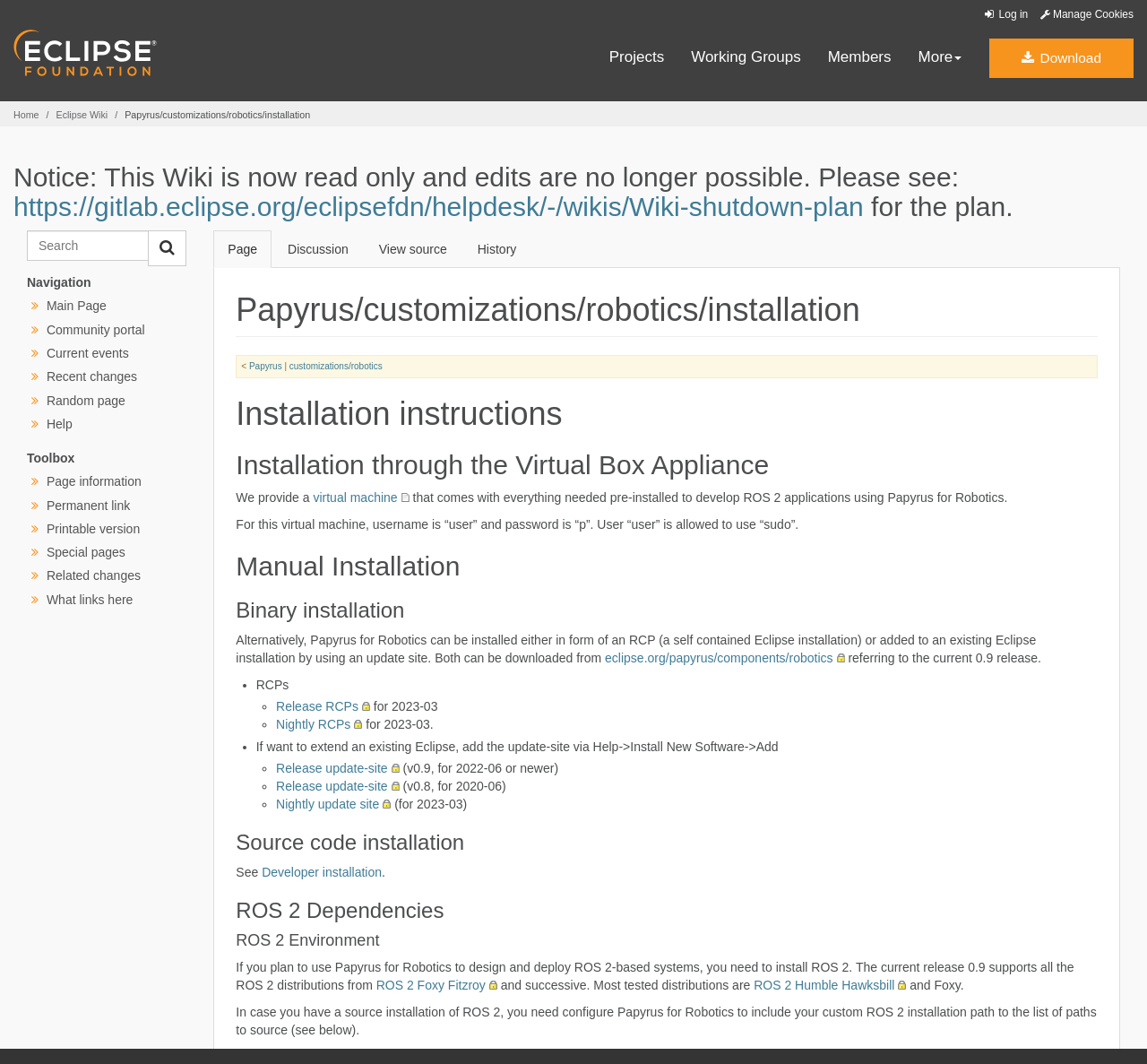Using the information in the image, give a comprehensive answer to the question: 
What is the username for the virtual machine?

According to the webpage, the virtual machine username is 'user' and the password is 'p', as mentioned in the section 'Installation through the Virtual Box Appliance'.